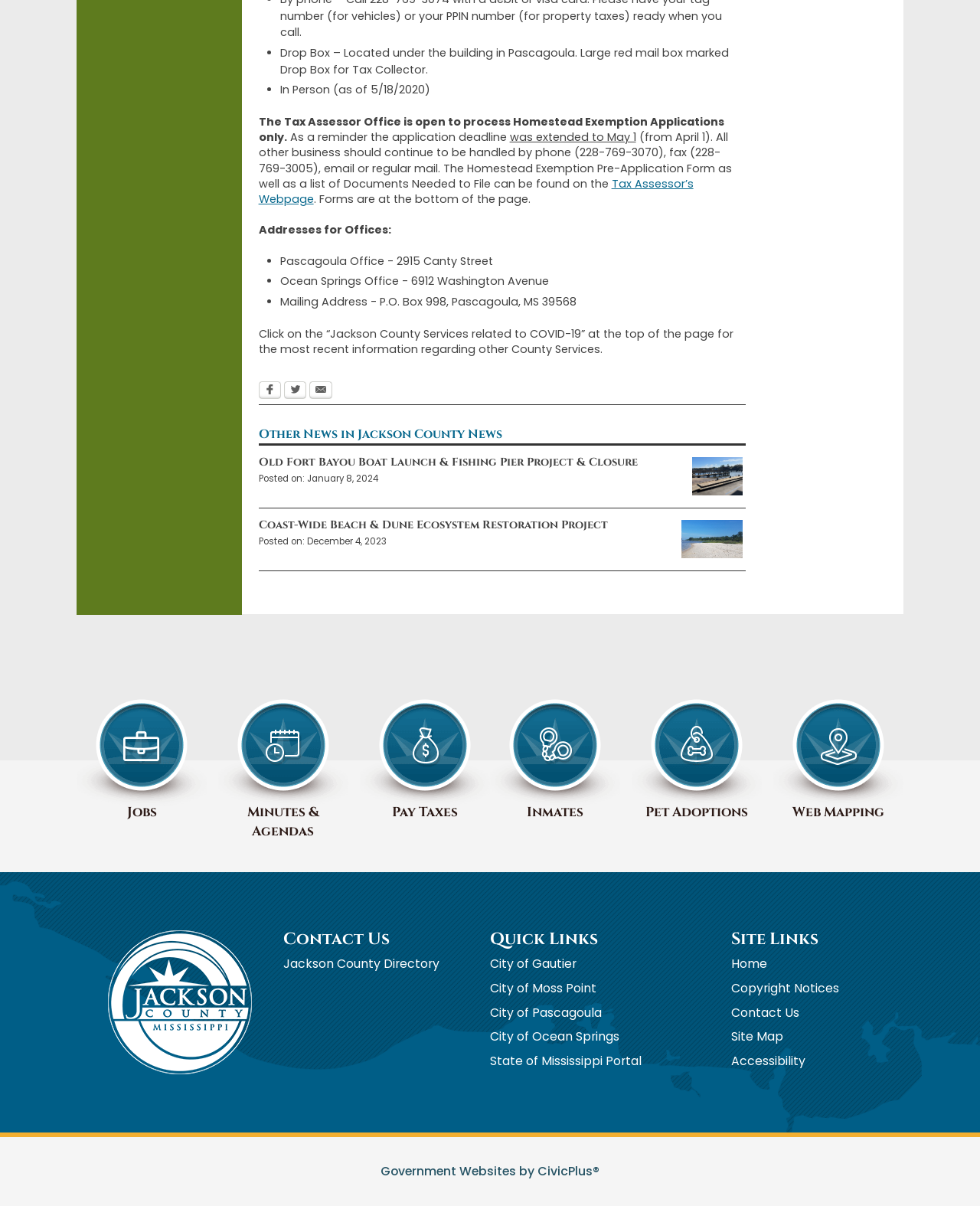Provide the bounding box coordinates of the HTML element this sentence describes: "City of Ocean Springs". The bounding box coordinates consist of four float numbers between 0 and 1, i.e., [left, top, right, bottom].

[0.5, 0.852, 0.632, 0.867]